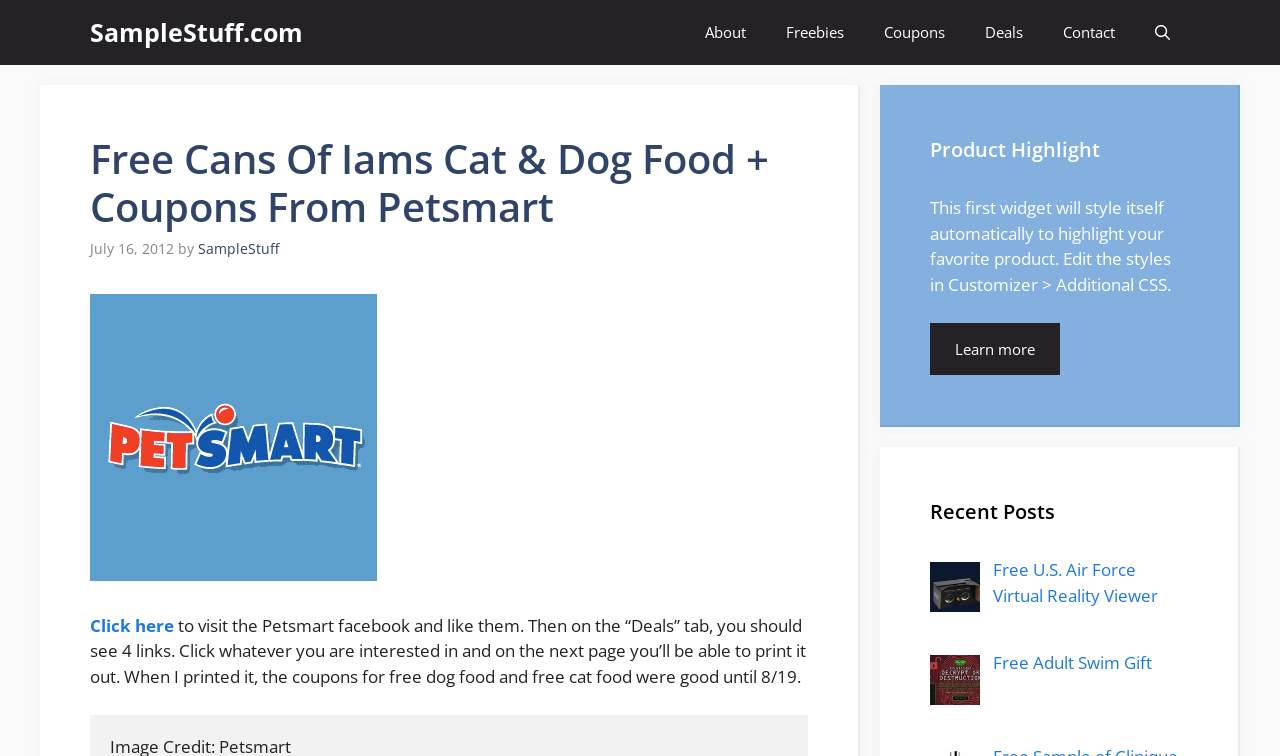Provide a brief response in the form of a single word or phrase:
What type of content is featured in the 'Recent Posts' section?

Free gifts